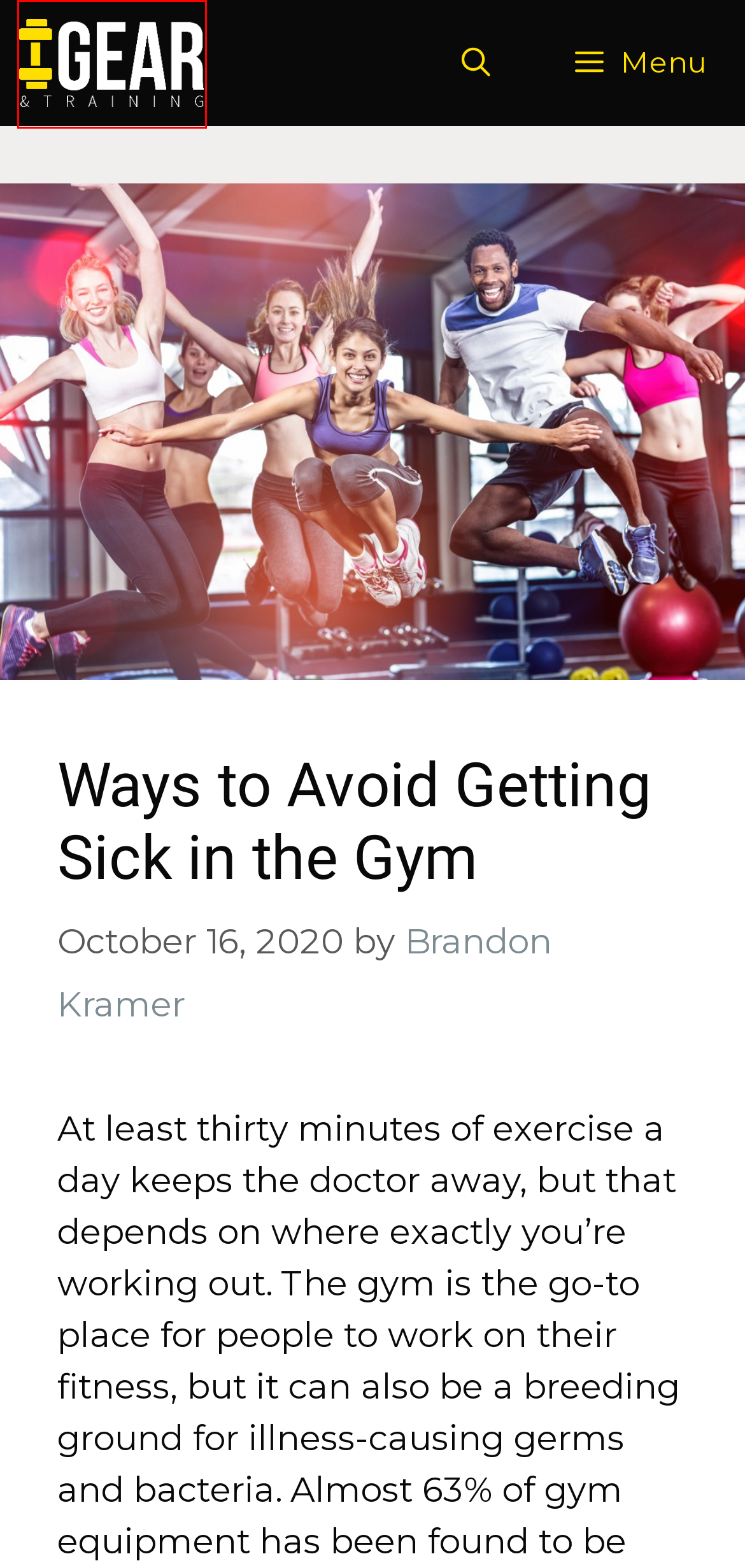A screenshot of a webpage is given, featuring a red bounding box around a UI element. Please choose the webpage description that best aligns with the new webpage after clicking the element in the bounding box. These are the descriptions:
A. How to Improve Your Workout Consistency Essential Tips and Techniques - Gear and Training
B. Home Archives - Gear and Training
C. Nutrition Archives - Gear and Training
D. Useful Features That Millennials Look for in a Fitness Studio - Gear and Training
E. Gear & Training: Your Fitness Hub for Workouts & Nutrition
F. Uncategorized Archives - Gear and Training
G. Recognizing Stumbling Blocks to Your Exercise Routine - Gear and Training
H. Gym Essentials Archives - Gear and Training

E